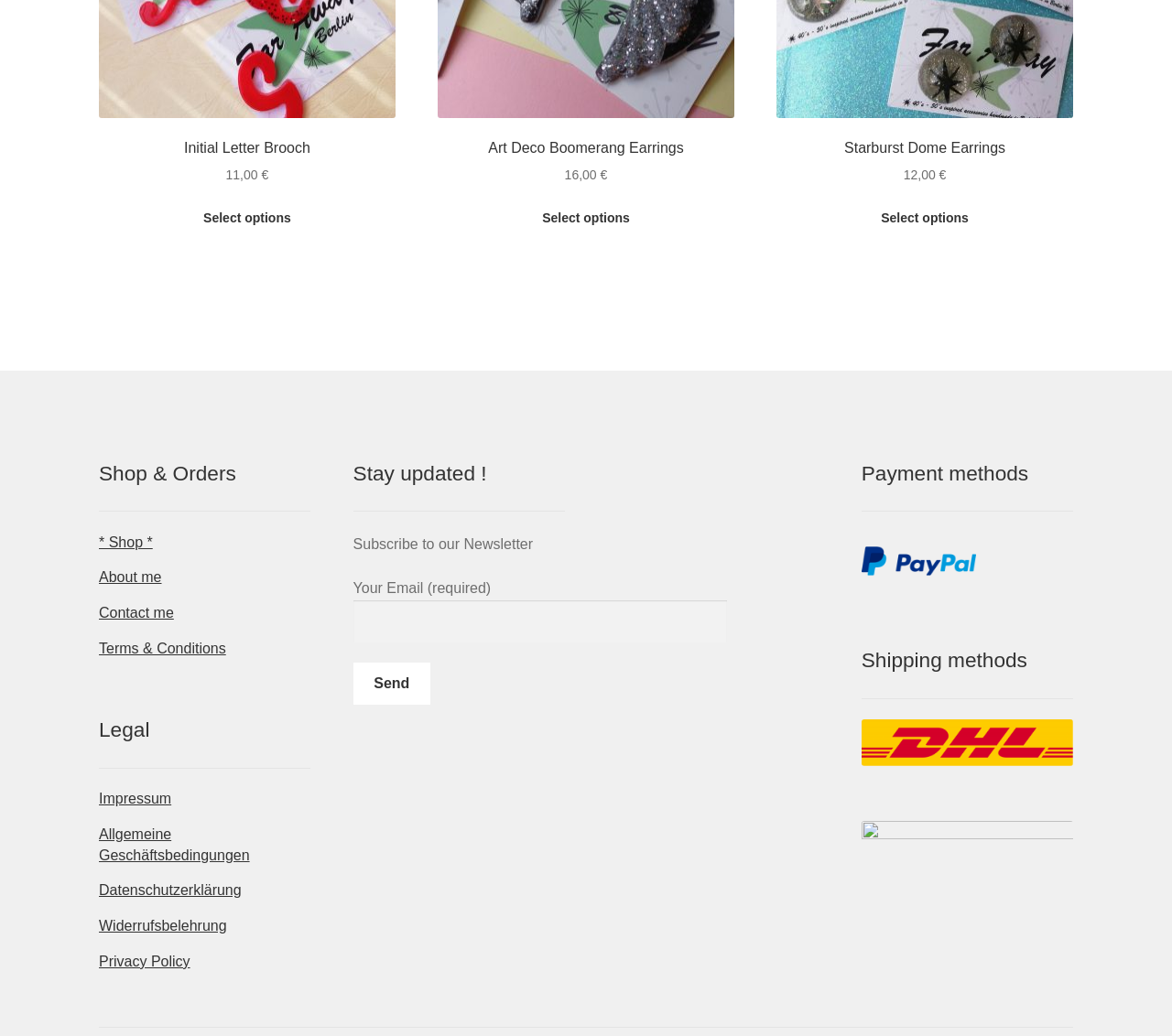Identify the bounding box of the UI component described as: "* Shop *".

[0.084, 0.516, 0.13, 0.531]